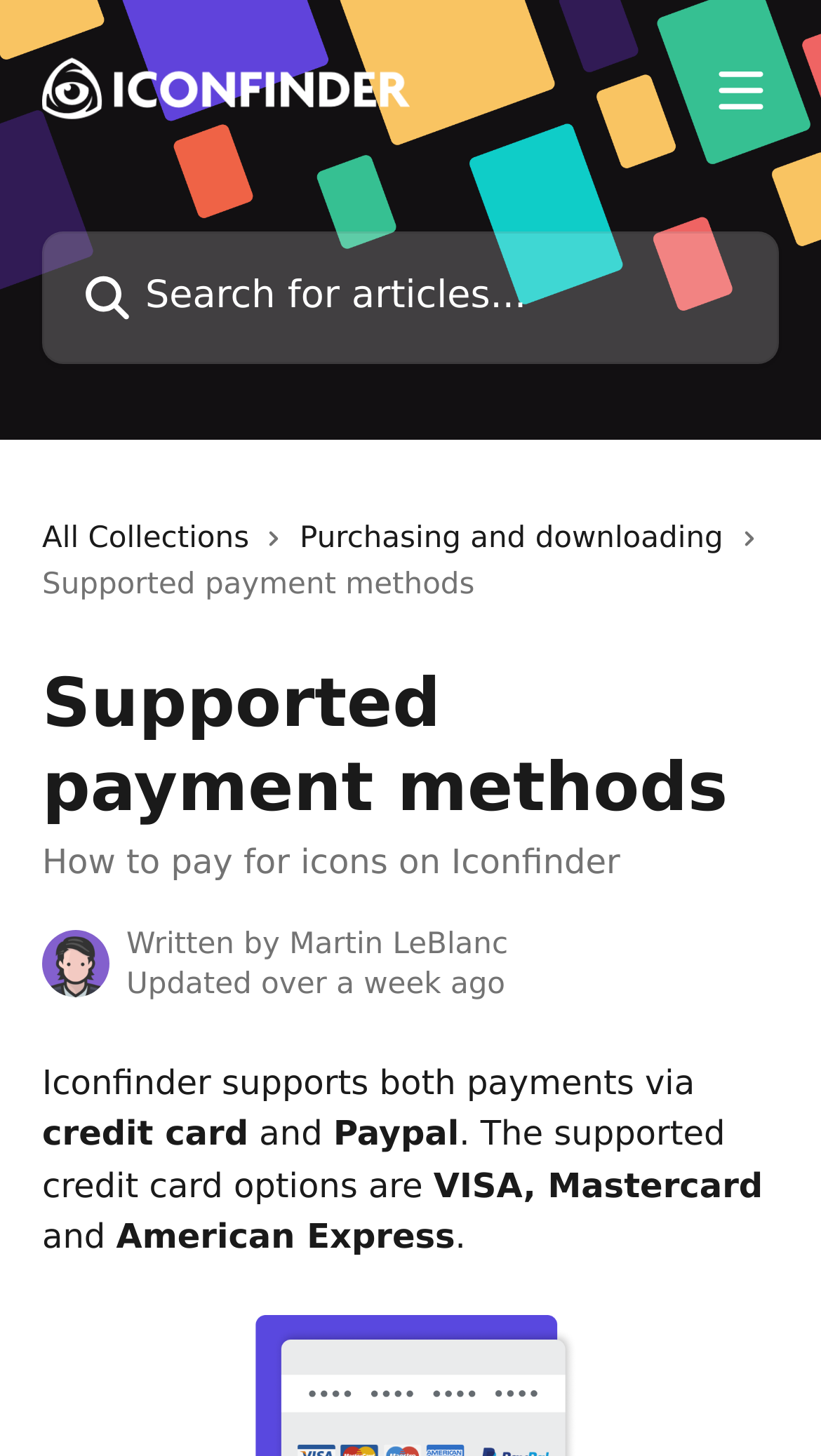What is the position of the search box?
Ensure your answer is thorough and detailed.

I analyzed the bounding box coordinates of the textbox element with the text 'Search for articles...' and found that its y1 coordinate is 0.159, which indicates it is located at the top of the page. Its x1 coordinate is 0.051, which means it is positioned near the right edge of the page.